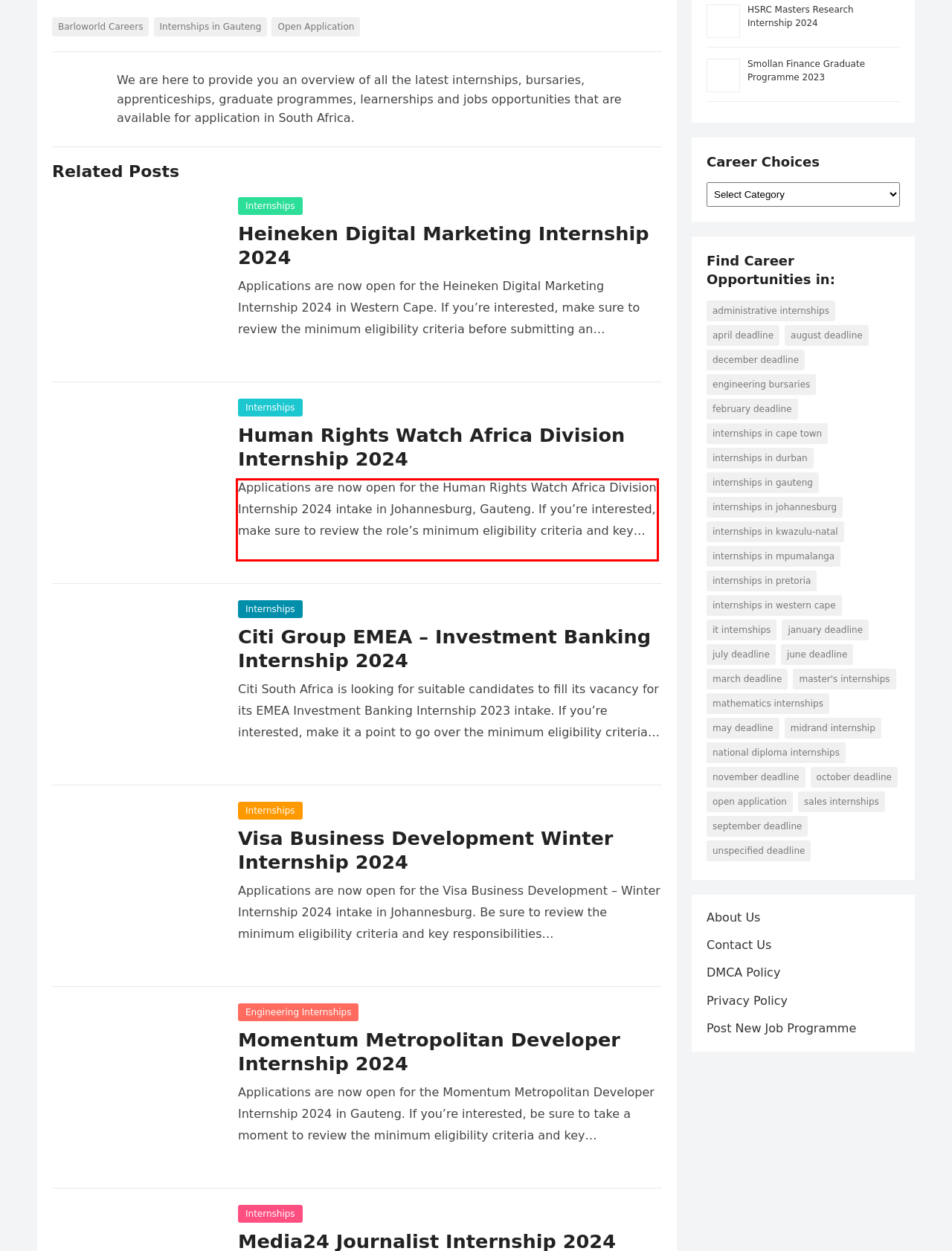You have a screenshot with a red rectangle around a UI element. Recognize and extract the text within this red bounding box using OCR.

Applications are now open for the Human Rights Watch Africa Division Internship 2024 intake in Johannesburg, Gauteng. If you’re interested, make sure to review the role’s minimum eligibility criteria and key responsibilities of the role before applying.